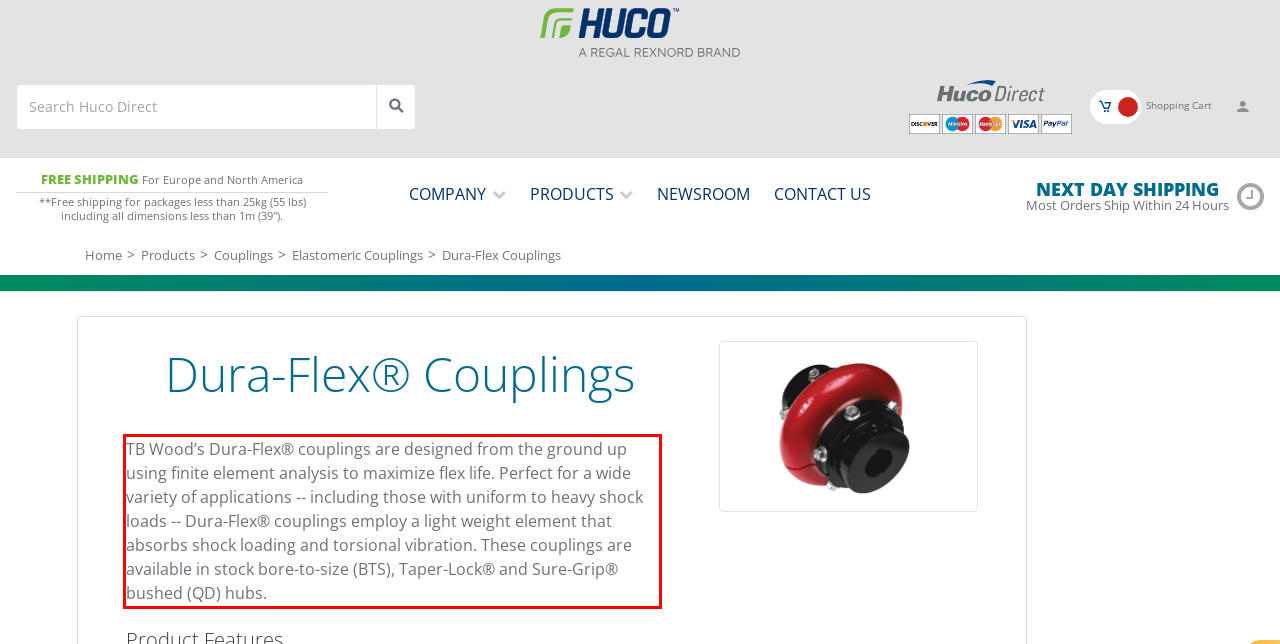You are given a screenshot of a webpage with a UI element highlighted by a red bounding box. Please perform OCR on the text content within this red bounding box.

TB Wood’s Dura-Flex® couplings are designed from the ground up using finite element analysis to maximize flex life. Perfect for a wide variety of applications -- including those with uniform to heavy shock loads -- Dura-Flex® couplings employ a light weight element that absorbs shock loading and torsional vibration. These couplings are available in stock bore-to-size (BTS), Taper-Lock® and Sure-Grip® bushed (QD) hubs.